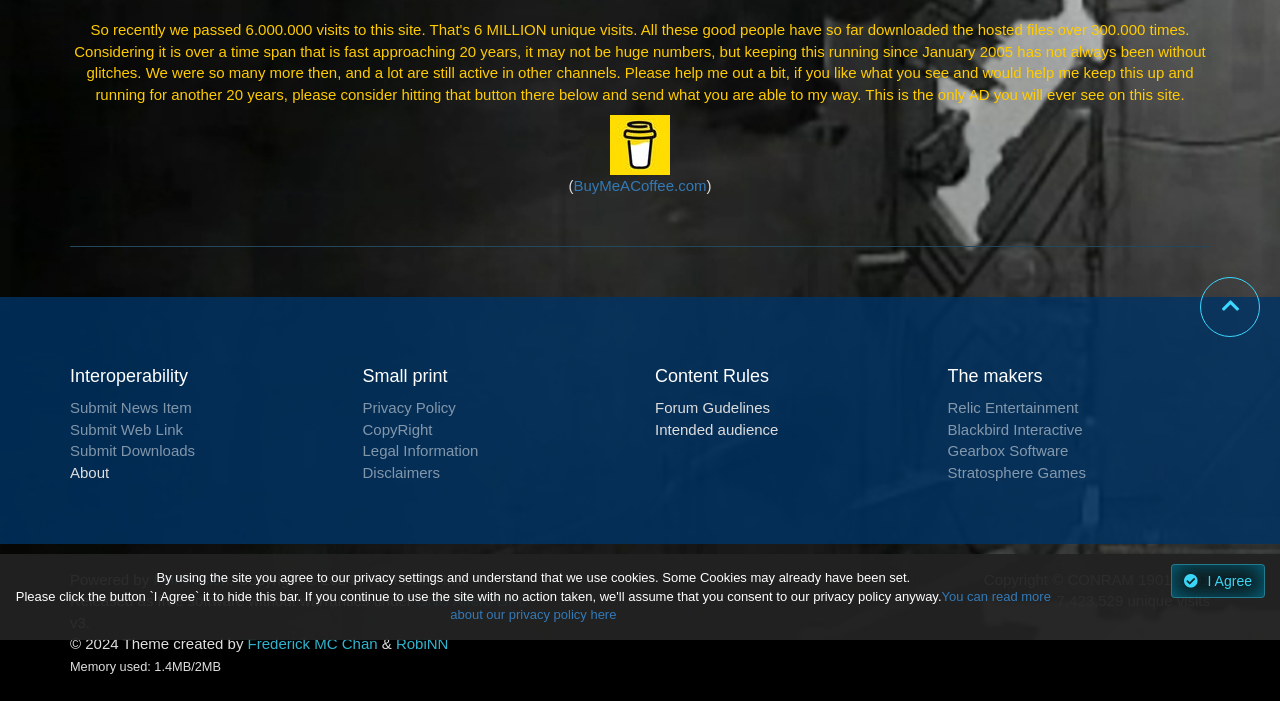Given the element description Relic Entertainment, specify the bounding box coordinates of the corresponding UI element in the format (top-left x, top-left y, bottom-right x, bottom-right y). All values must be between 0 and 1.

[0.74, 0.57, 0.843, 0.594]